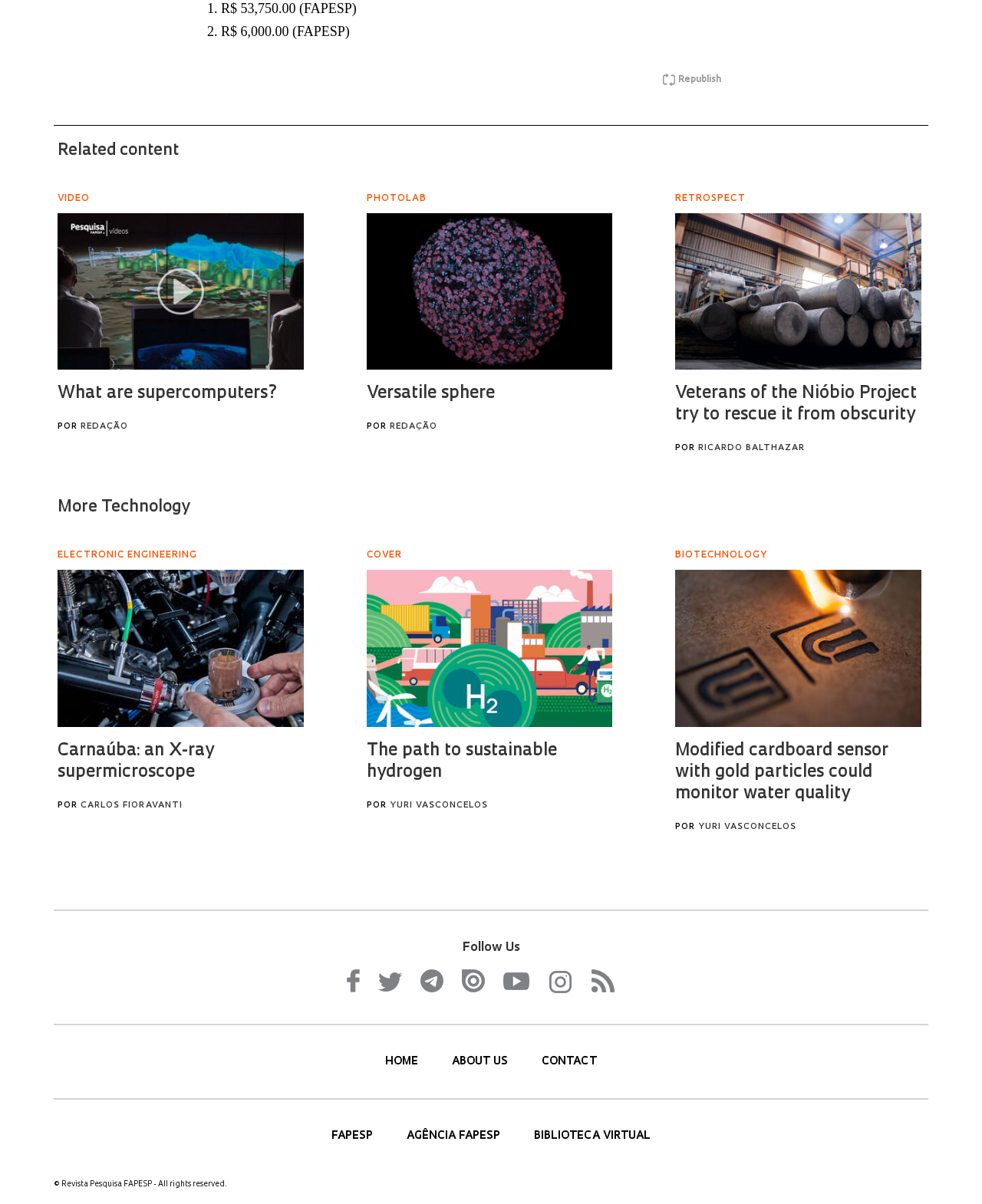Could you determine the bounding box coordinates of the clickable element to complete the instruction: "Visit FAPESP"? Provide the coordinates as four float numbers between 0 and 1, i.e., [left, top, right, bottom].

[0.338, 0.939, 0.383, 0.949]